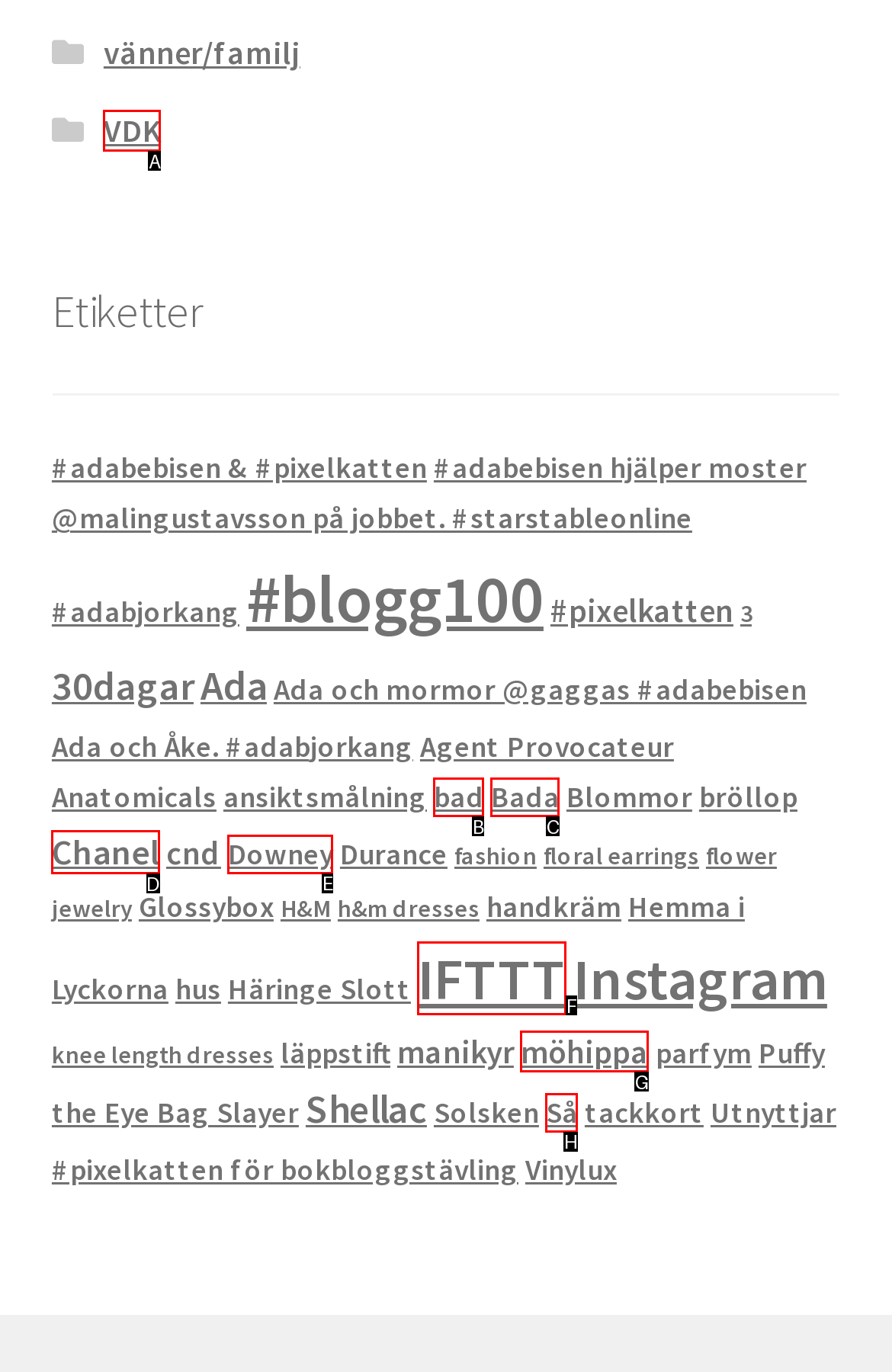Choose the correct UI element to click for this task: Check the link 'Chanel' Answer using the letter from the given choices.

D